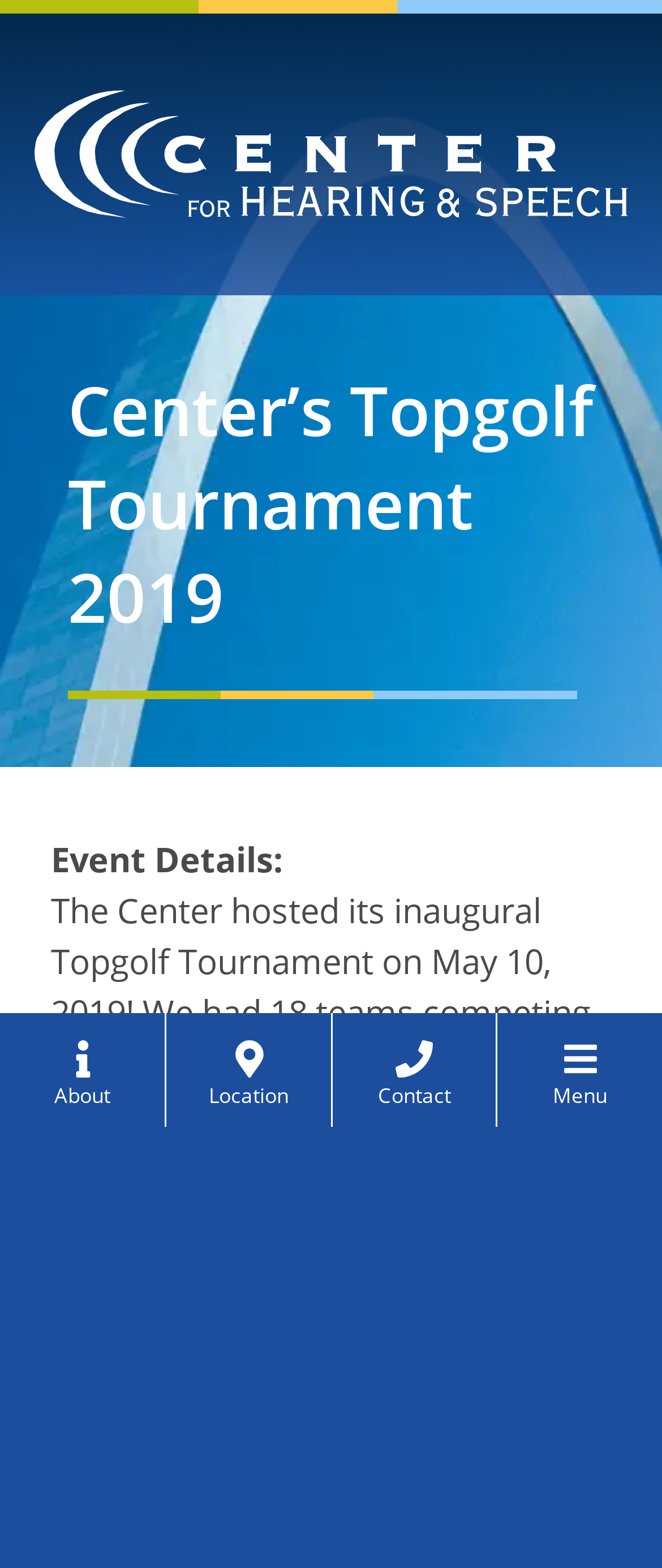What is the name of the organization hosting the Topgolf Tournament?
Answer the question with a single word or phrase, referring to the image.

Center for Hearing & Speech